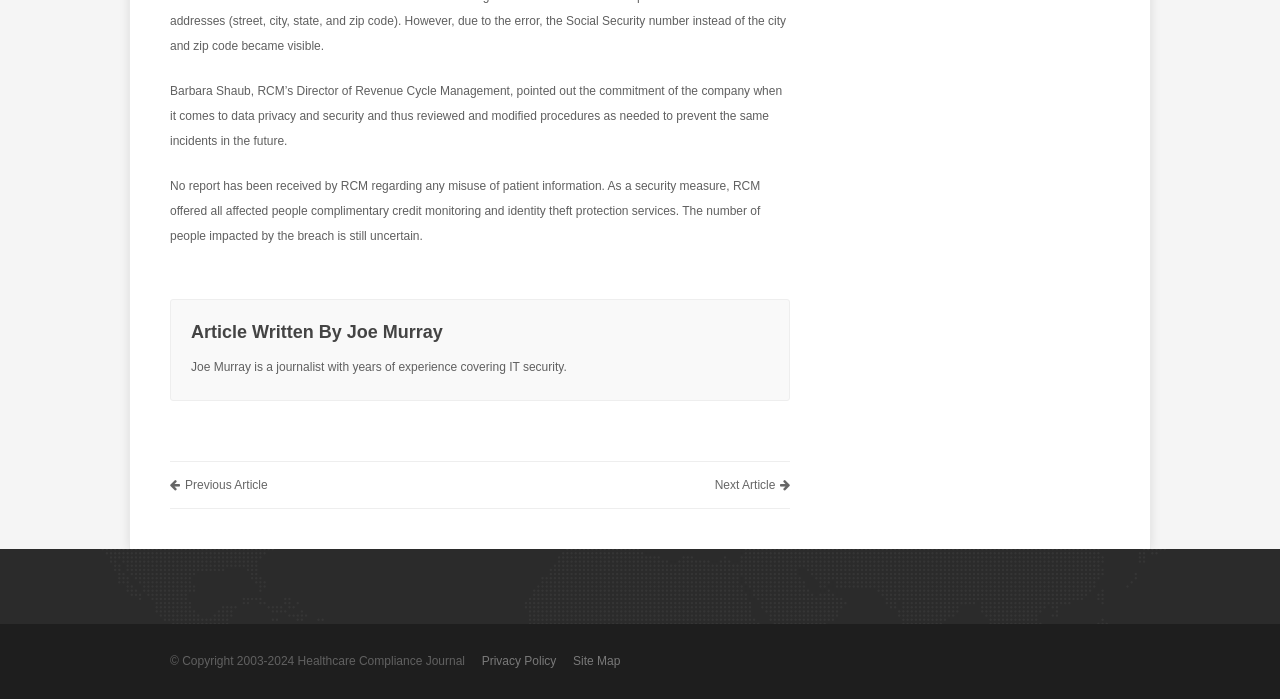What is the copyright year range of the website?
Please look at the screenshot and answer in one word or a short phrase.

2003-2024